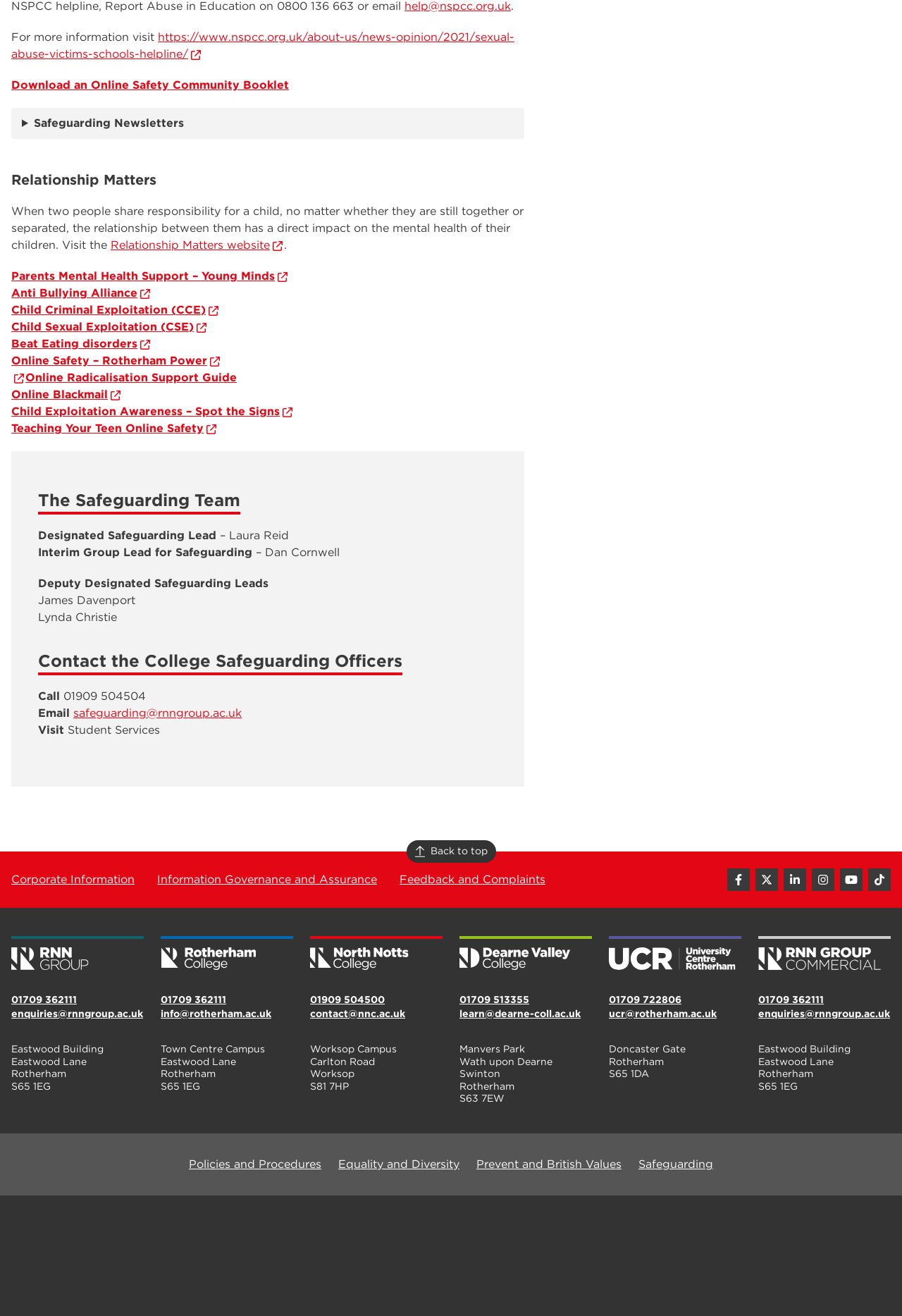Pinpoint the bounding box coordinates of the element to be clicked to execute the instruction: "Contact the College Safeguarding Officers".

[0.042, 0.493, 0.552, 0.512]